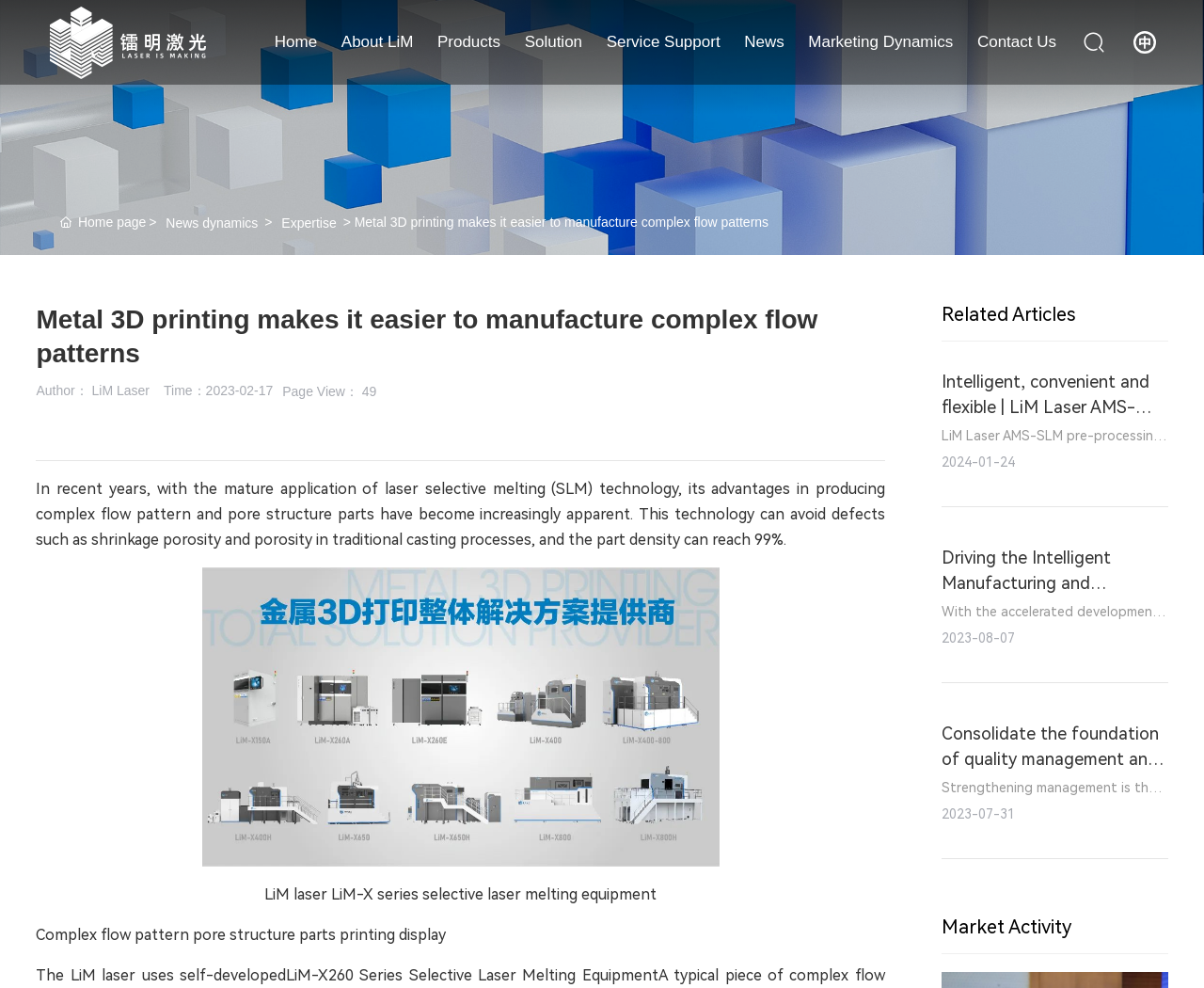What is the purpose of the LiM-X series selective laser melting equipment?
Could you please answer the question thoroughly and with as much detail as possible?

According to the text 'Complex flow pattern pore structure parts printing display' and the image description '金属3D打印', it can be inferred that the LiM-X series selective laser melting equipment is used for printing complex flow pattern pore structure parts.